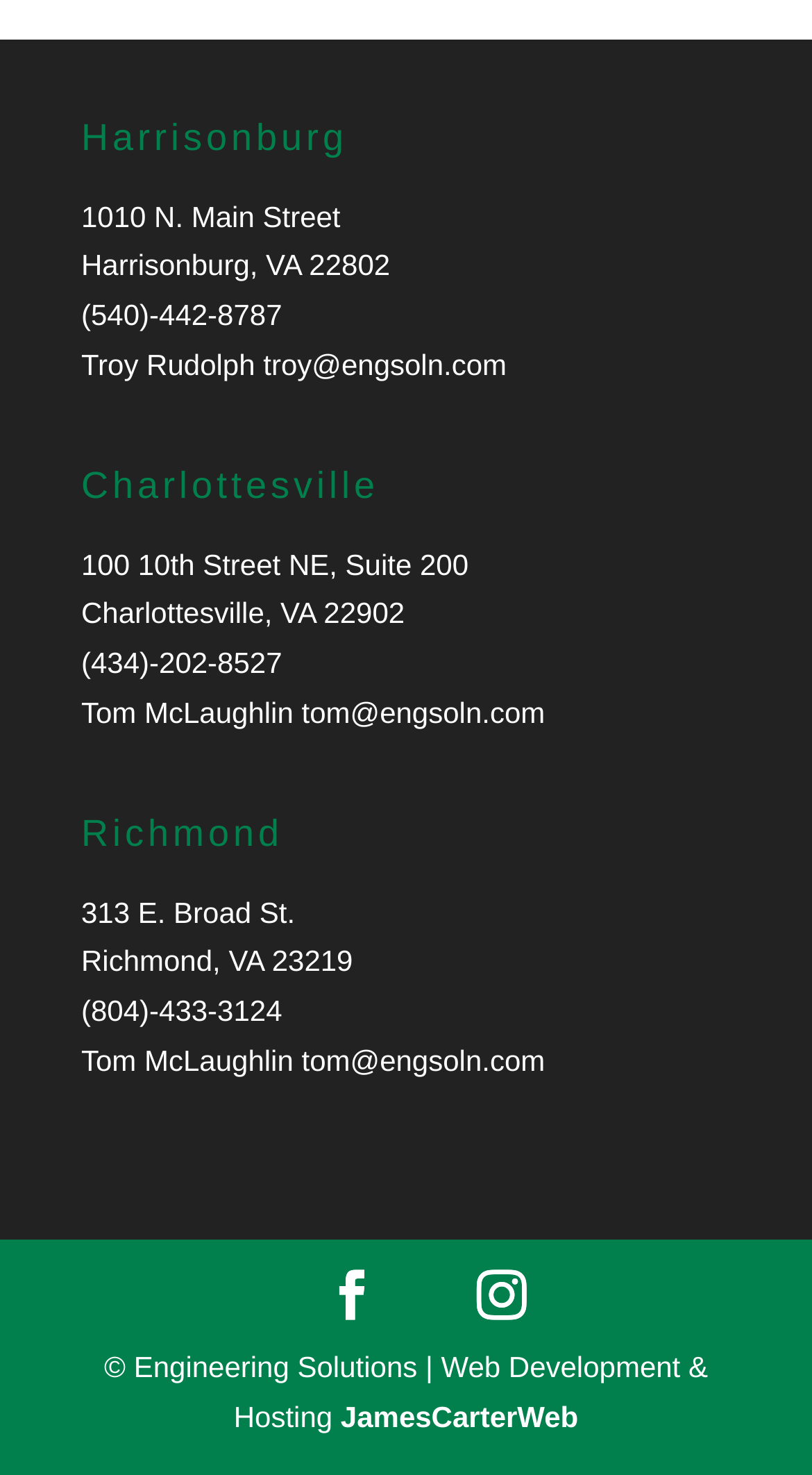Highlight the bounding box coordinates of the region I should click on to meet the following instruction: "Scroll to the bottom of the page".

[0.128, 0.915, 0.872, 0.971]